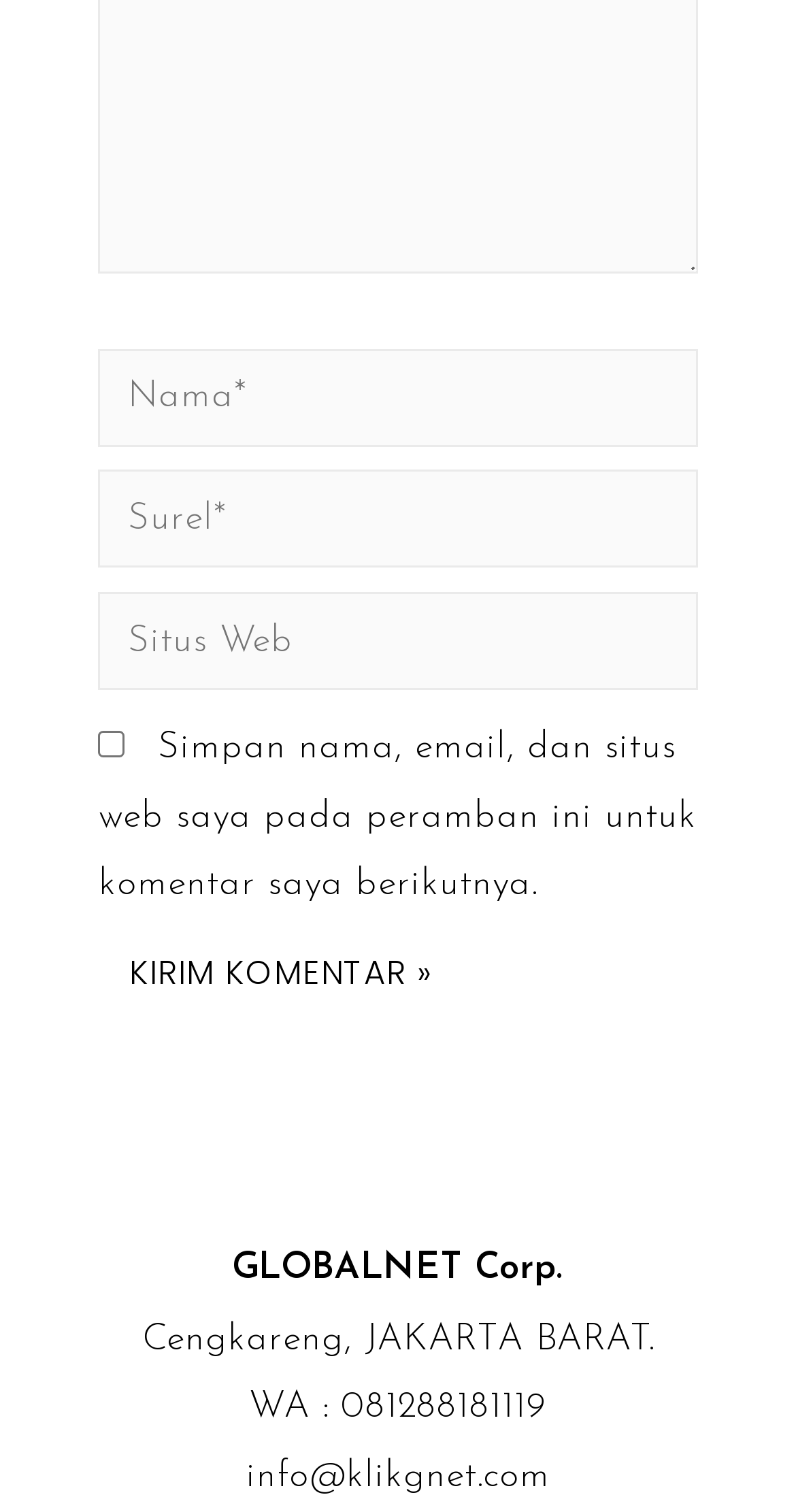What is the company name mentioned at the bottom?
Examine the image and provide an in-depth answer to the question.

The company name is mentioned in the StaticText element with OCR text 'GLOBALNET Corp.' and bounding box coordinates [0.291, 0.826, 0.709, 0.852].